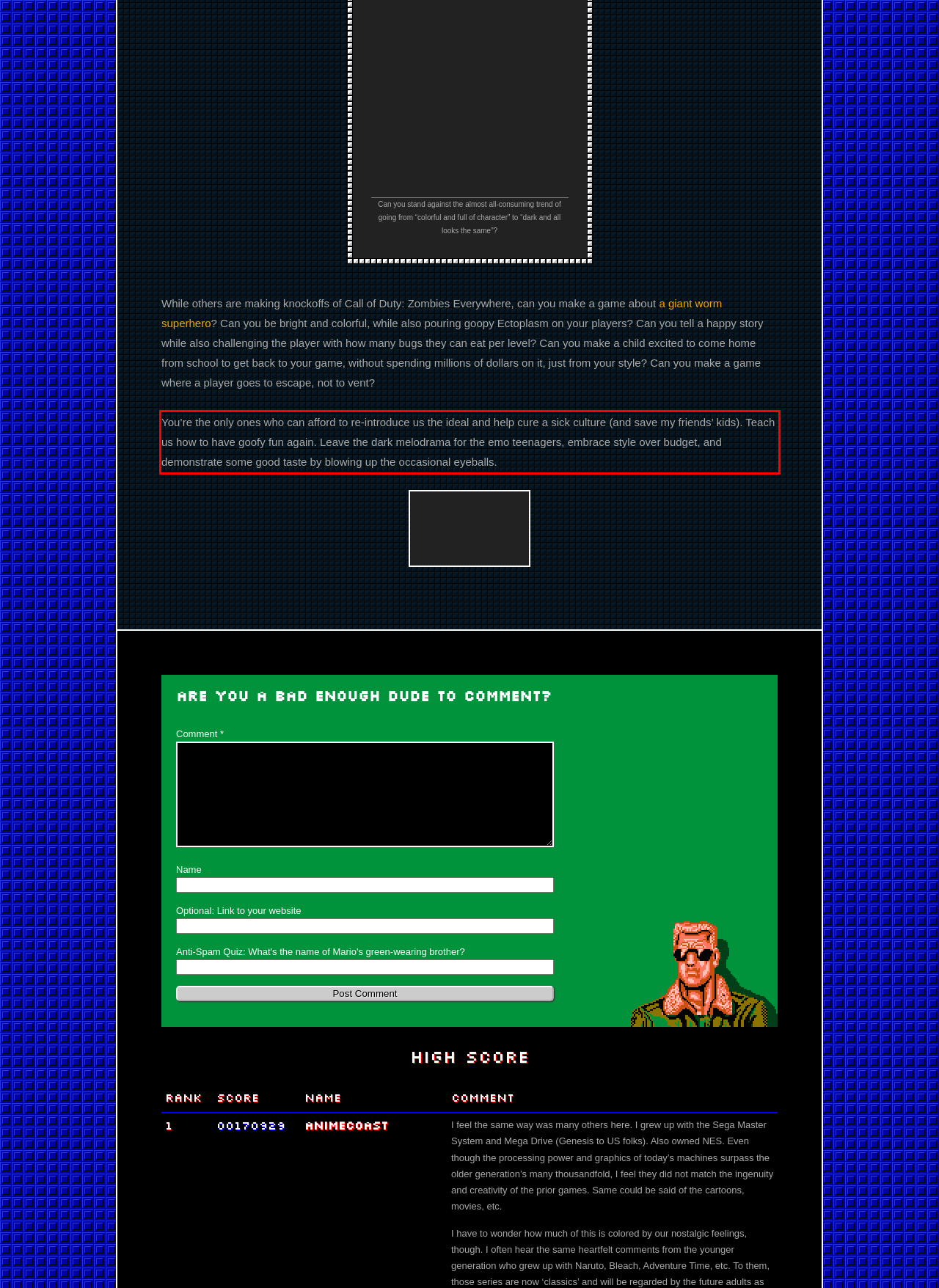Please extract the text content from the UI element enclosed by the red rectangle in the screenshot.

You’re the only ones who can afford to re-introduce us the ideal and help cure a sick culture (and save my friends’ kids). Teach us how to have goofy fun again. Leave the dark melodrama for the emo teenagers, embrace style over budget, and demonstrate some good taste by blowing up the occasional eyeballs.